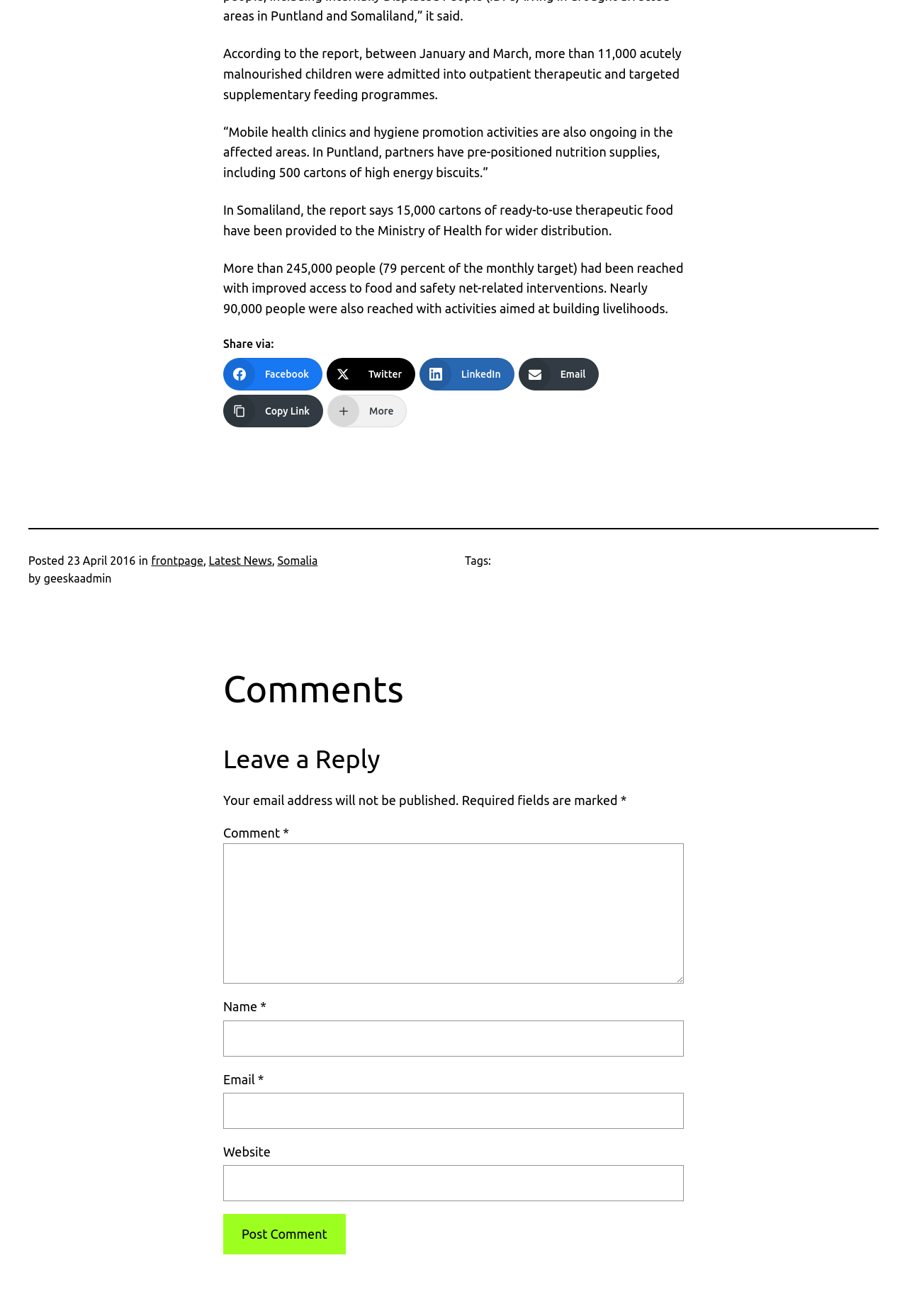Analyze the image and deliver a detailed answer to the question: What is the number of acutely malnourished children admitted into outpatient therapeutic and targeted supplementary feeding programmes?

According to the report mentioned in the webpage, between January and March, more than 11,000 acutely malnourished children were admitted into outpatient therapeutic and targeted supplementary feeding programmes.